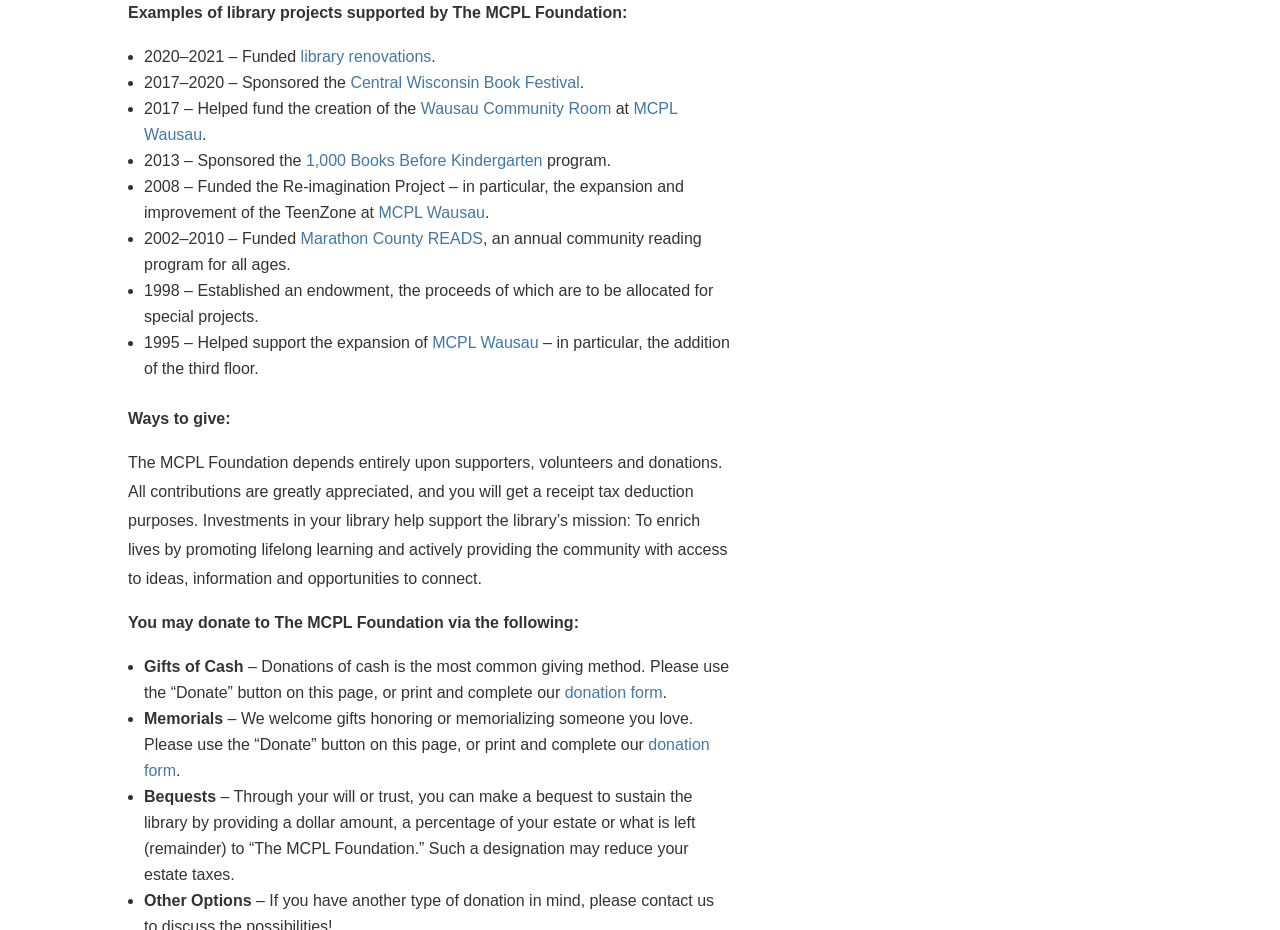Could you please study the image and provide a detailed answer to the question:
What is the purpose of The MCPL Foundation?

Based on the webpage, The MCPL Foundation supports various library projects, such as library renovations, book festivals, and community reading programs. The foundation depends on donations and volunteers to achieve its mission.